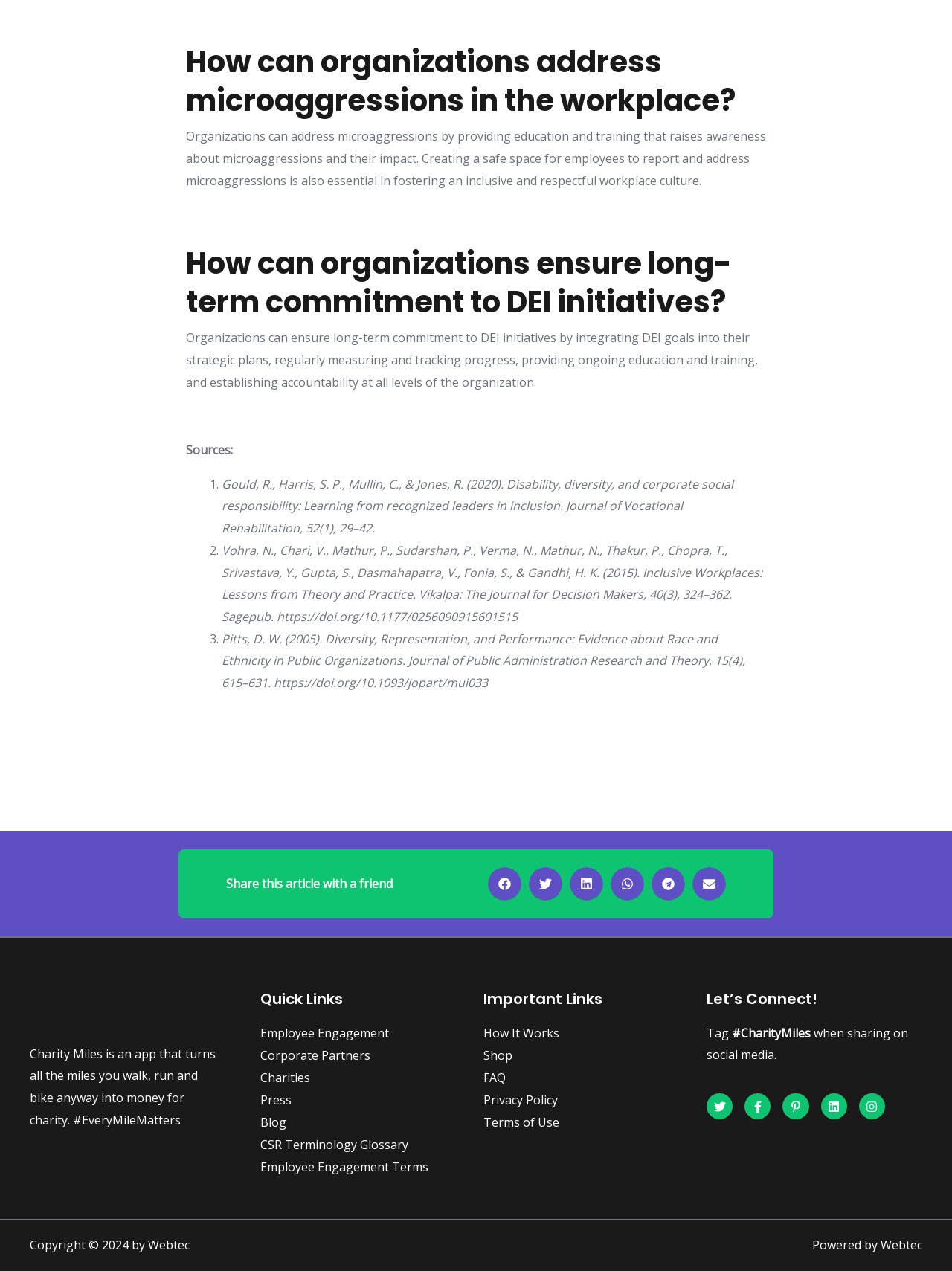How many links are listed under 'Quick Links'?
Provide an in-depth and detailed explanation in response to the question.

The 'Quick Links' section lists six links, which are Employee Engagement, Corporate Partners, Charities, Press, Blog, and CSR Terminology Glossary, indicating that there are six links listed under 'Quick Links'.